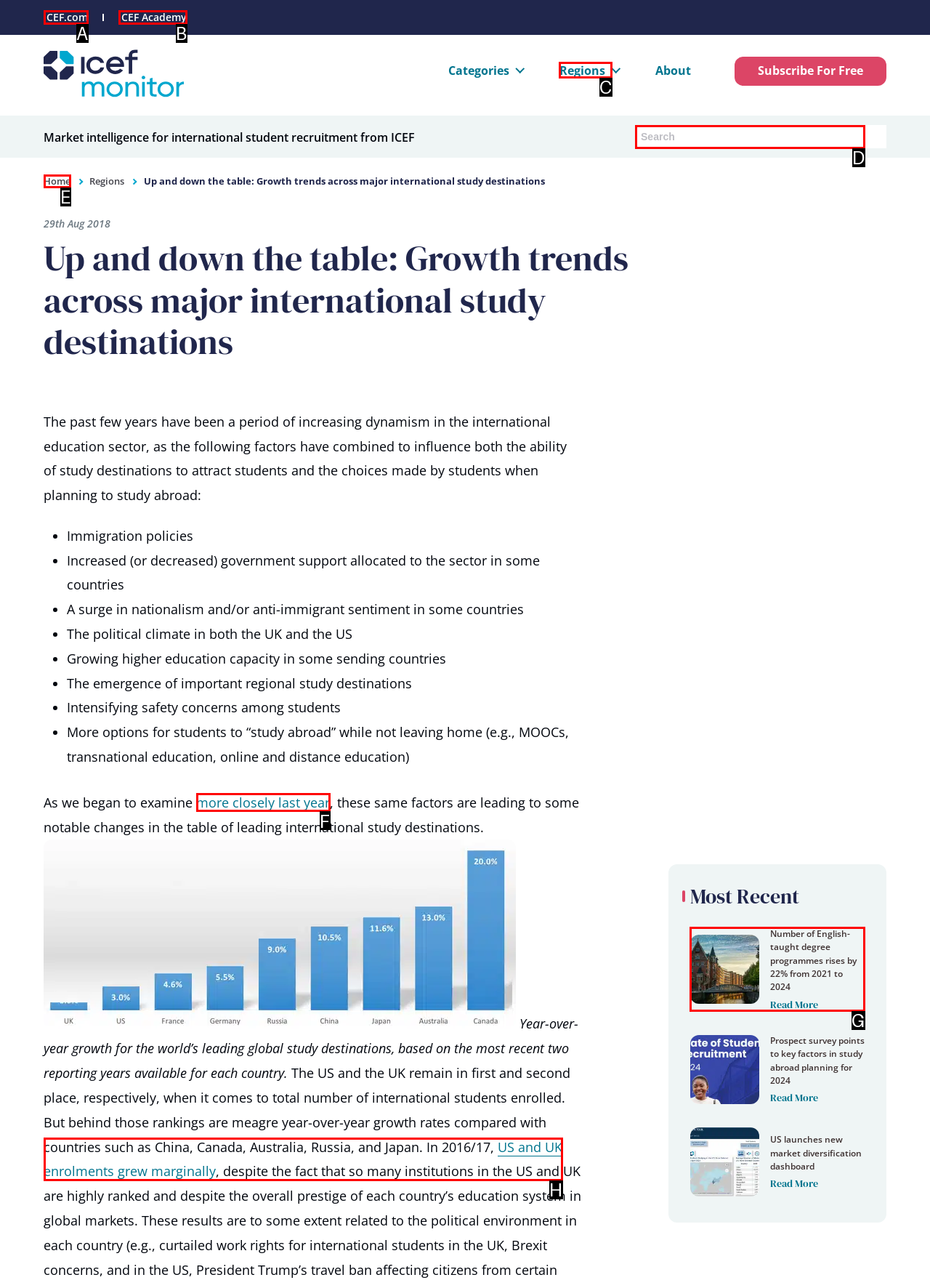Identify the letter of the UI element you need to select to accomplish the task: View Up and down the table: Growth trends across major international study destinations article.
Respond with the option's letter from the given choices directly.

G